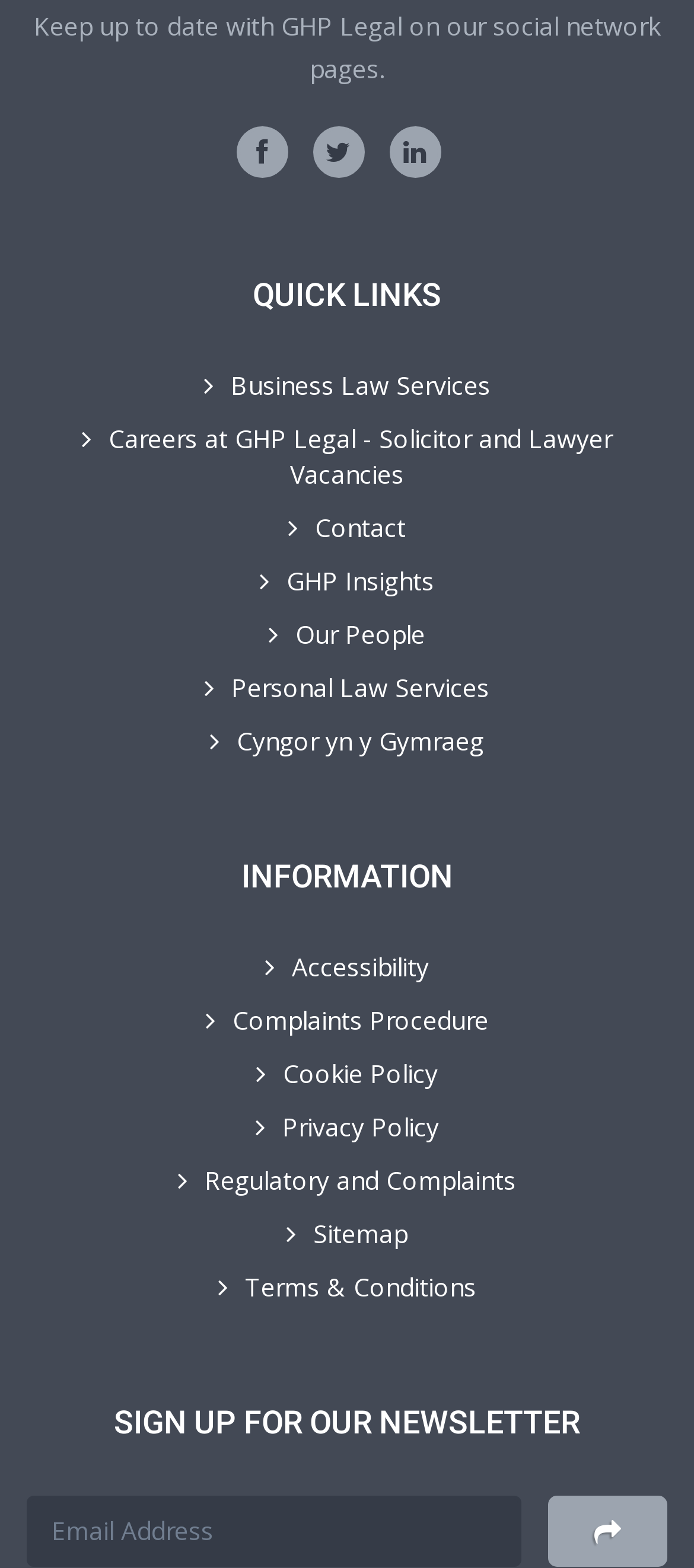What are the quick links provided on the webpage?
Give a single word or phrase answer based on the content of the image.

Various services and pages